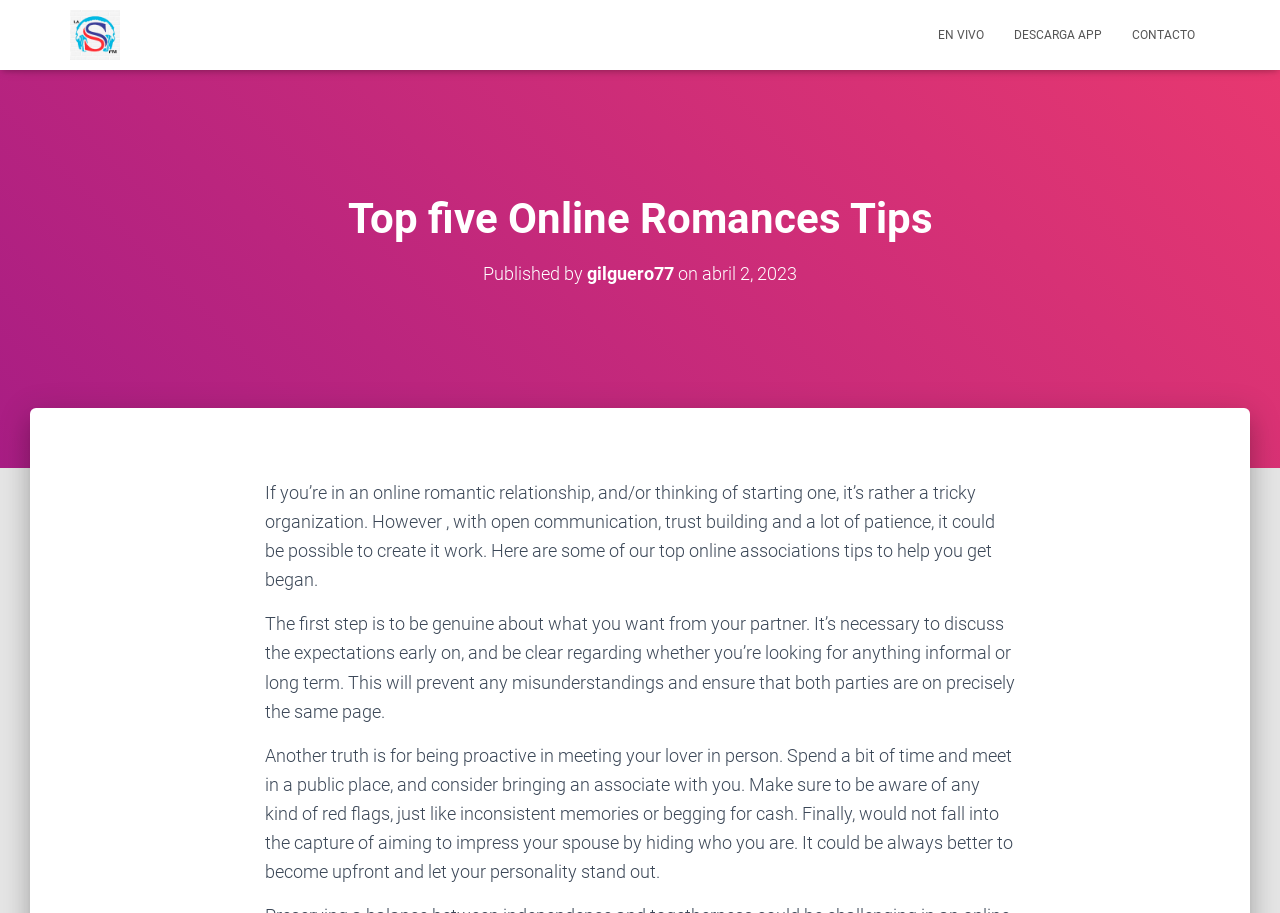What should you do when meeting your lover in person?
Using the image, provide a concise answer in one word or a short phrase.

meet in a public place